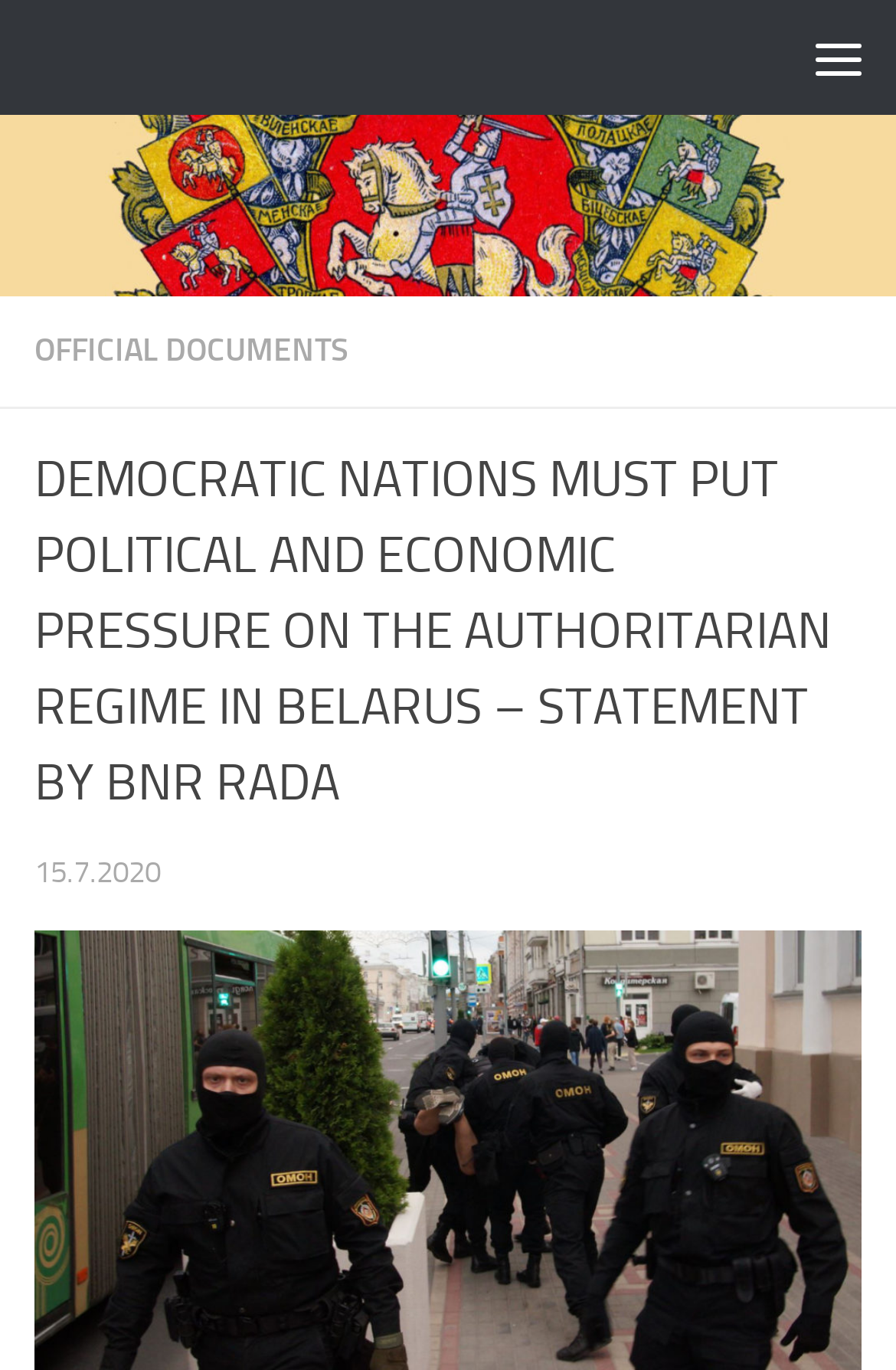Please find the main title text of this webpage.

DEMOCRATIC NATIONS MUST PUT POLITICAL AND ECONOMIC PRESSURE ON THE AUTHORITARIAN REGIME IN BELARUS – STATEMENT BY BNR RADA